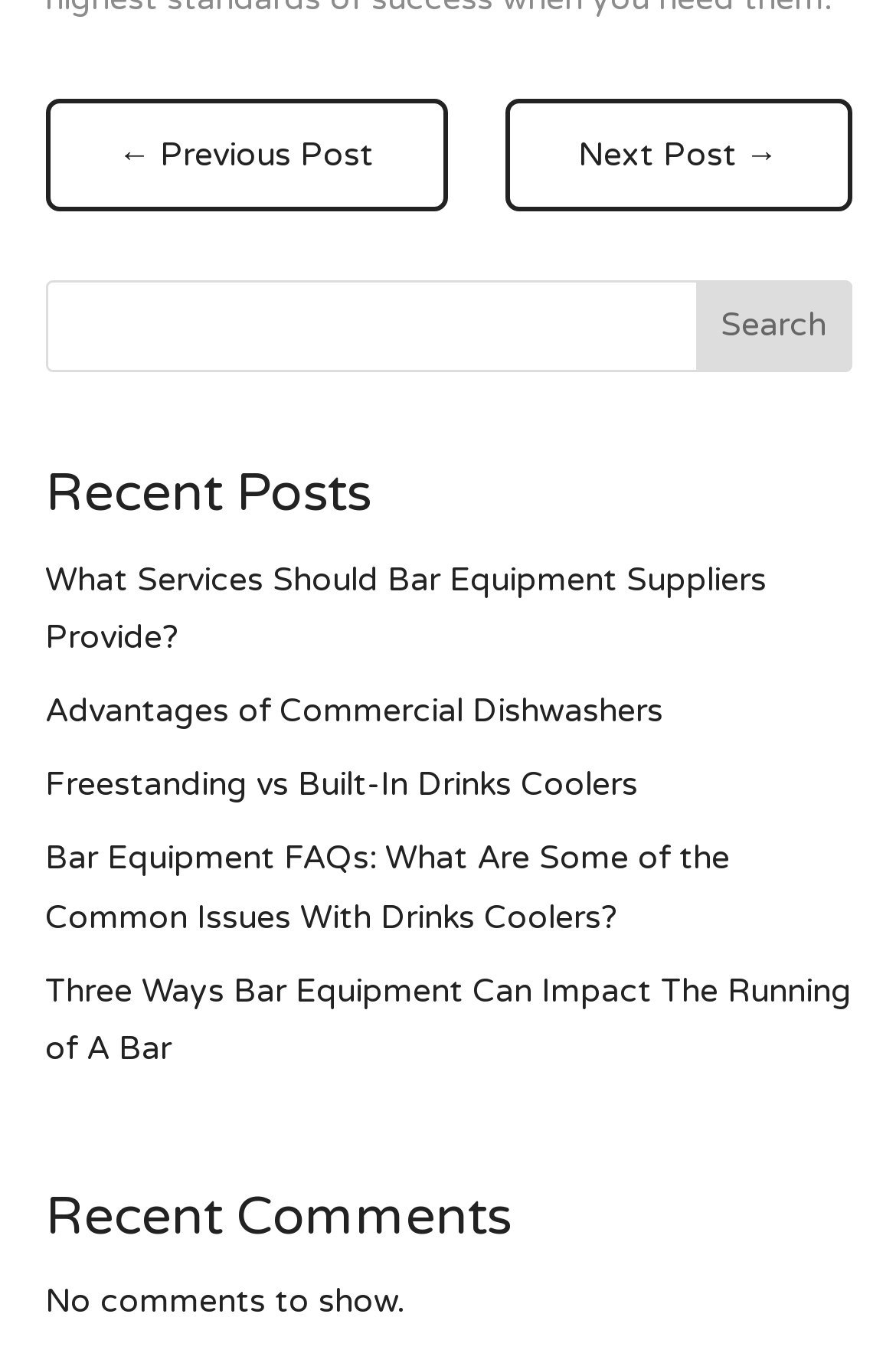What is the purpose of the '← Previous Post' link?
Please provide an in-depth and detailed response to the question.

The '← Previous Post' link is likely used to navigate to the previous post, allowing users to browse through previous articles or content.